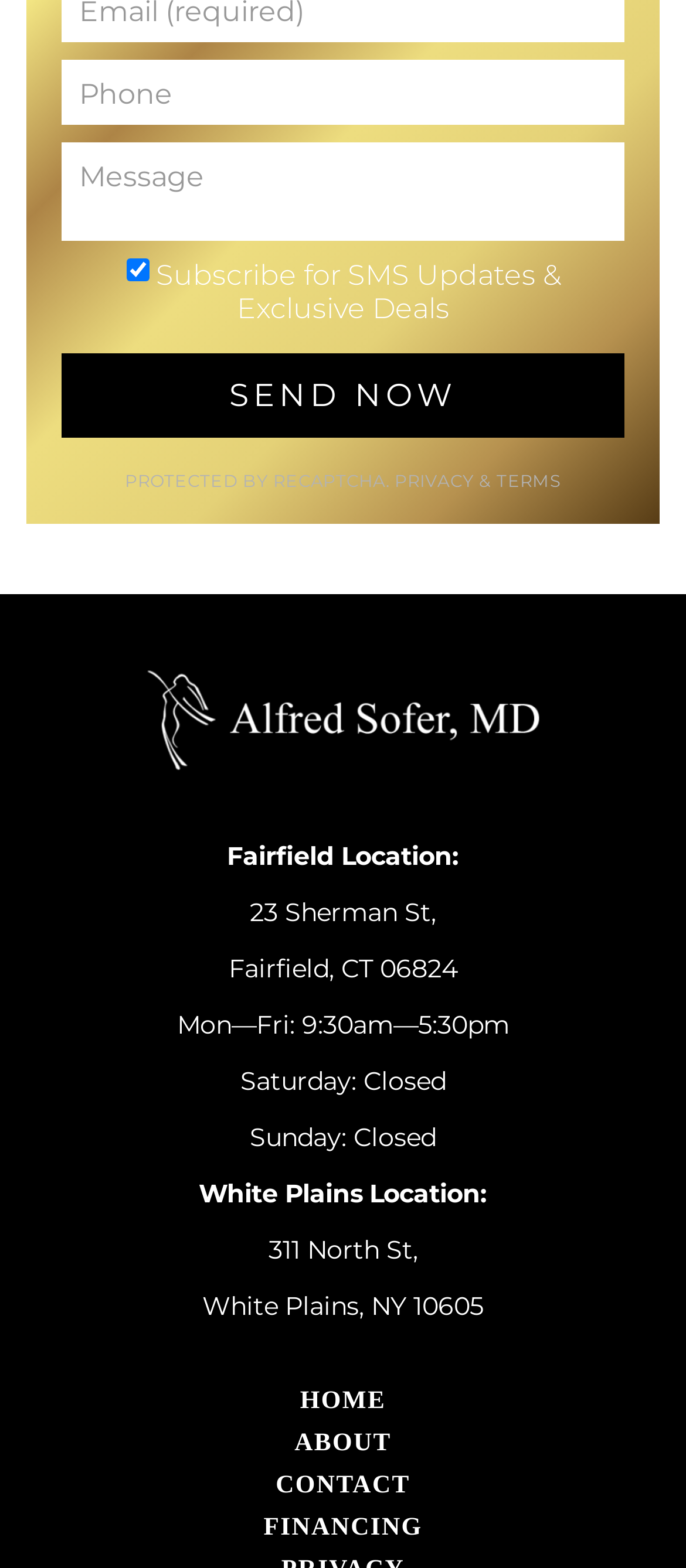Can you specify the bounding box coordinates of the area that needs to be clicked to fulfill the following instruction: "Click SEND NOW"?

[0.09, 0.225, 0.91, 0.279]